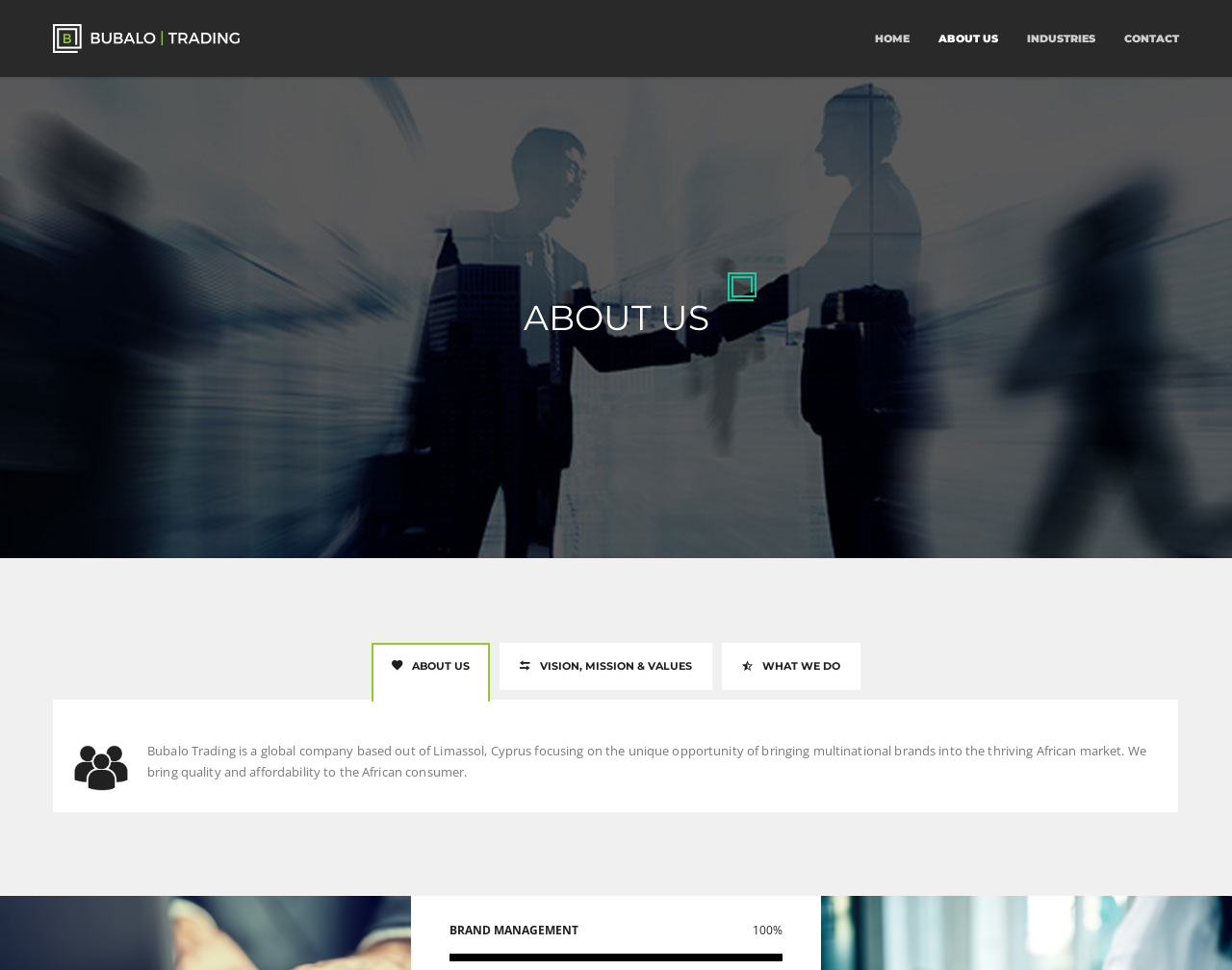Given the description "Home", determine the bounding box of the corresponding UI element.

[0.698, 0.022, 0.75, 0.057]